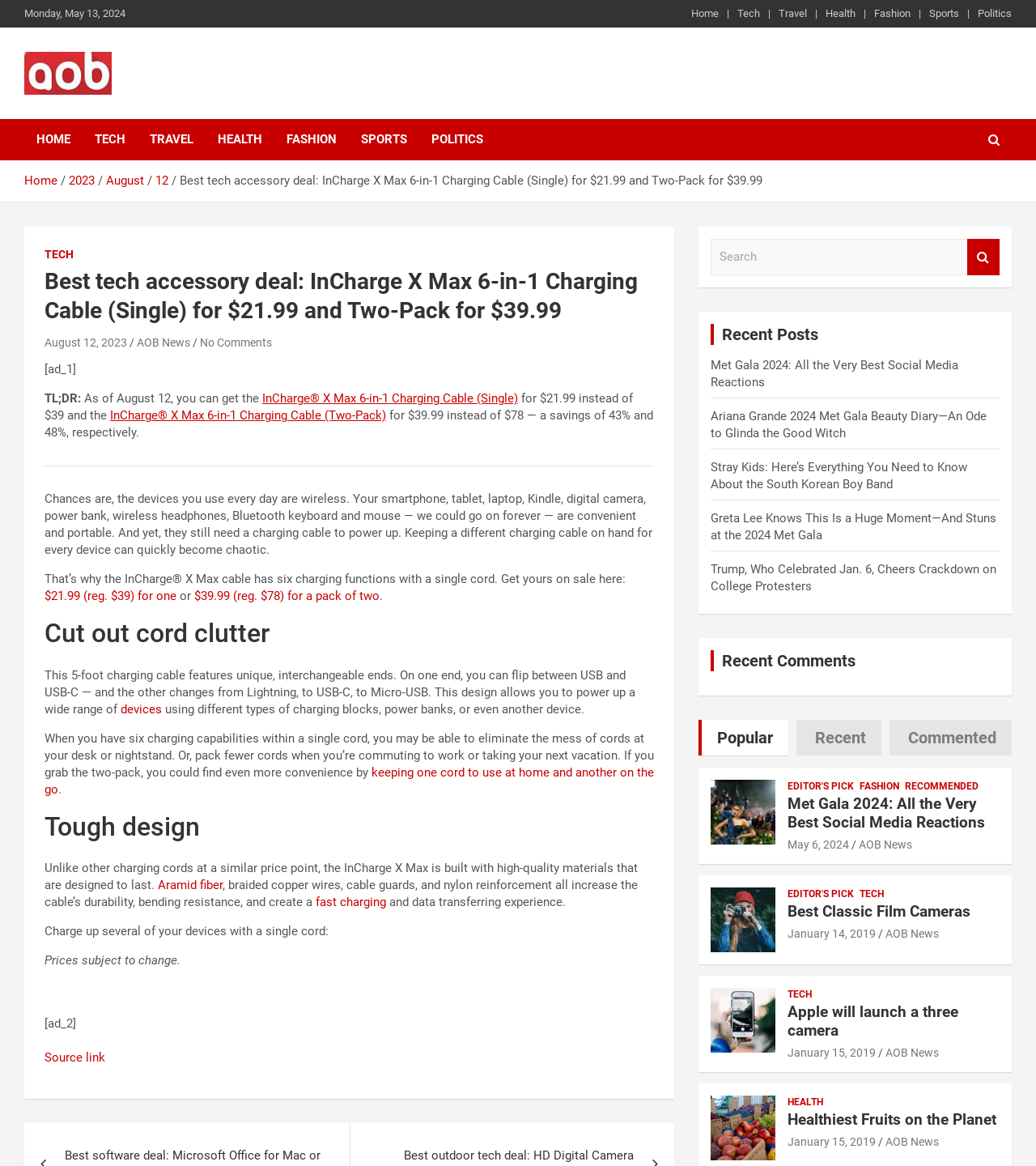Provide a short answer to the following question with just one word or phrase: How many charging functions does the InCharge X Max cable have?

six